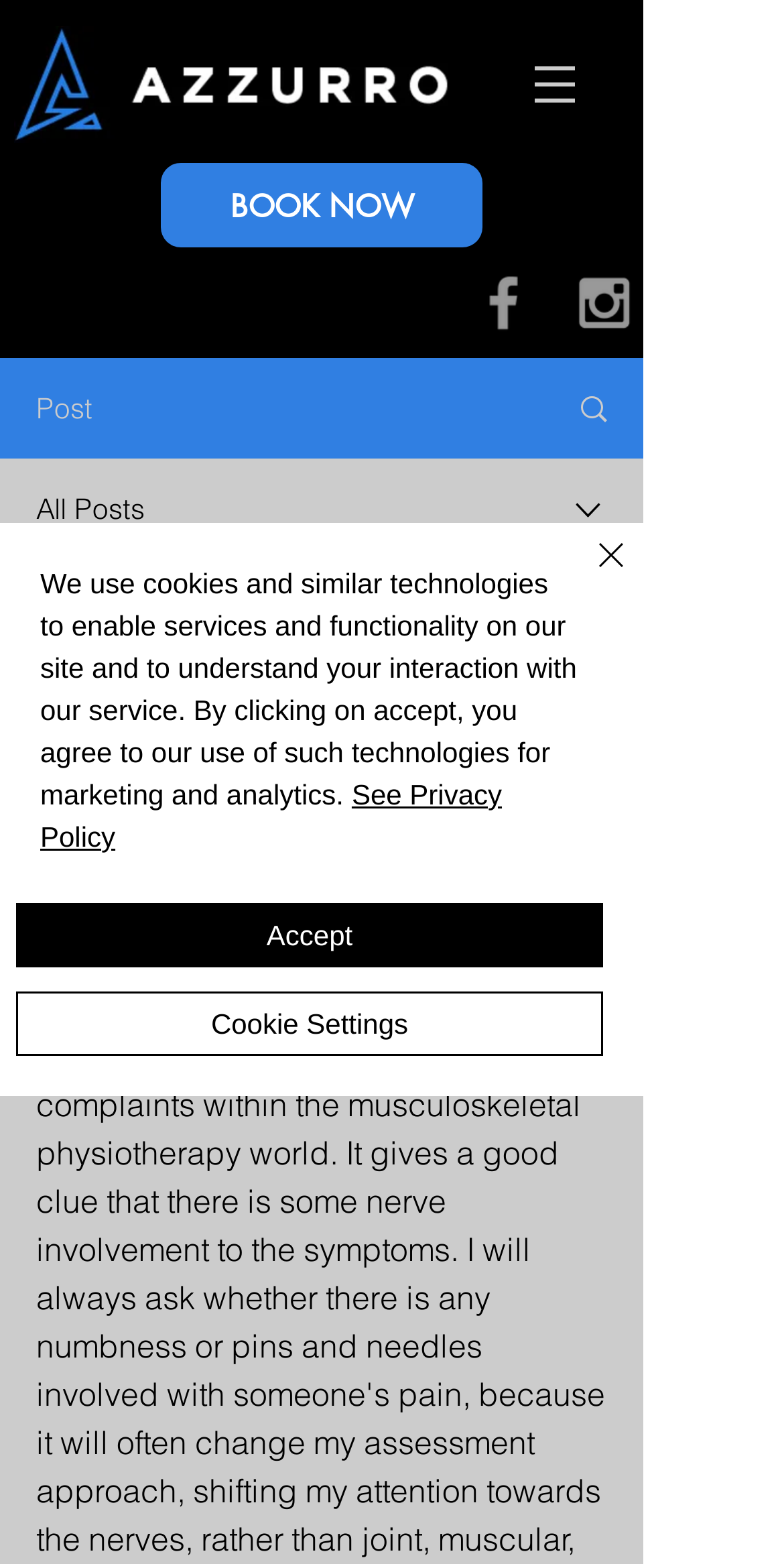From the element description Cookie Settings, predict the bounding box coordinates of the UI element. The coordinates must be specified in the format (top-left x, top-left y, bottom-right x, bottom-right y) and should be within the 0 to 1 range.

[0.021, 0.634, 0.769, 0.675]